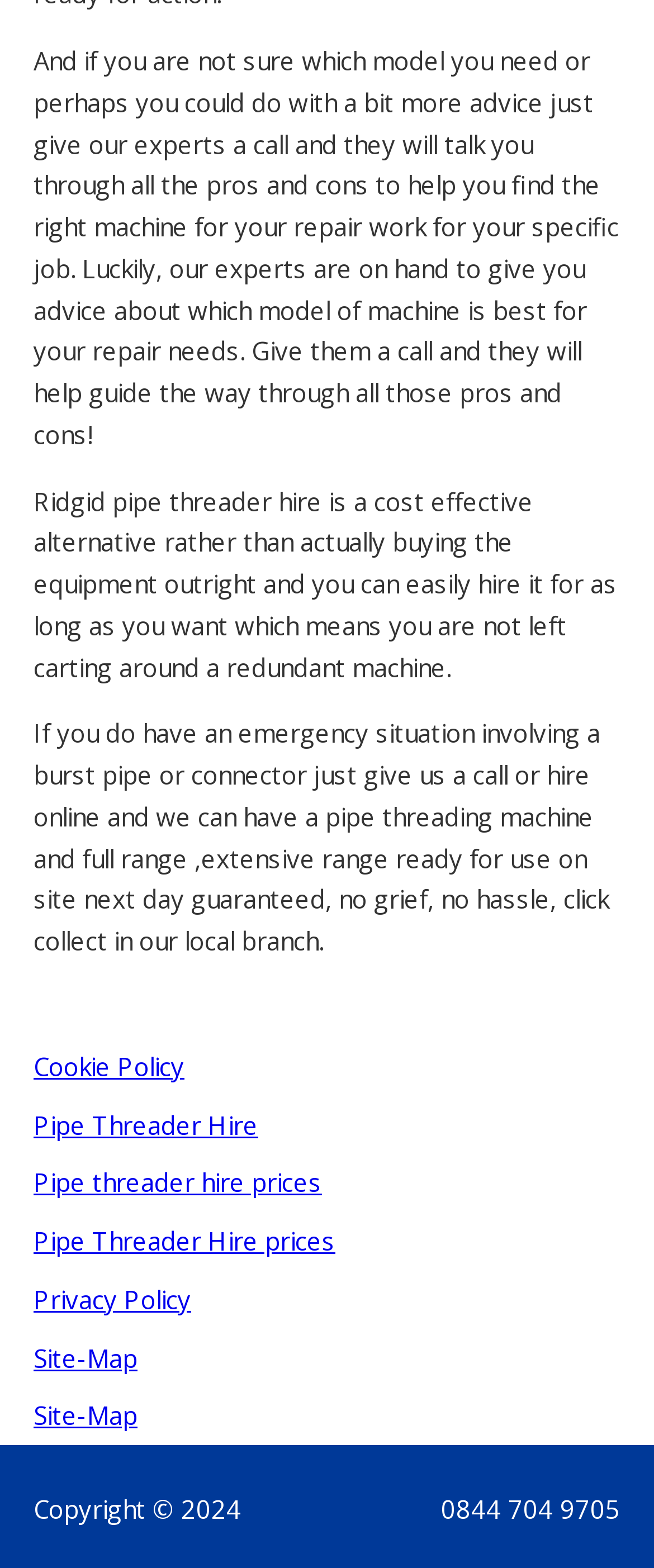Pinpoint the bounding box coordinates of the clickable element needed to complete the instruction: "call 0844 704 9705". The coordinates should be provided as four float numbers between 0 and 1: [left, top, right, bottom].

[0.674, 0.952, 0.949, 0.973]